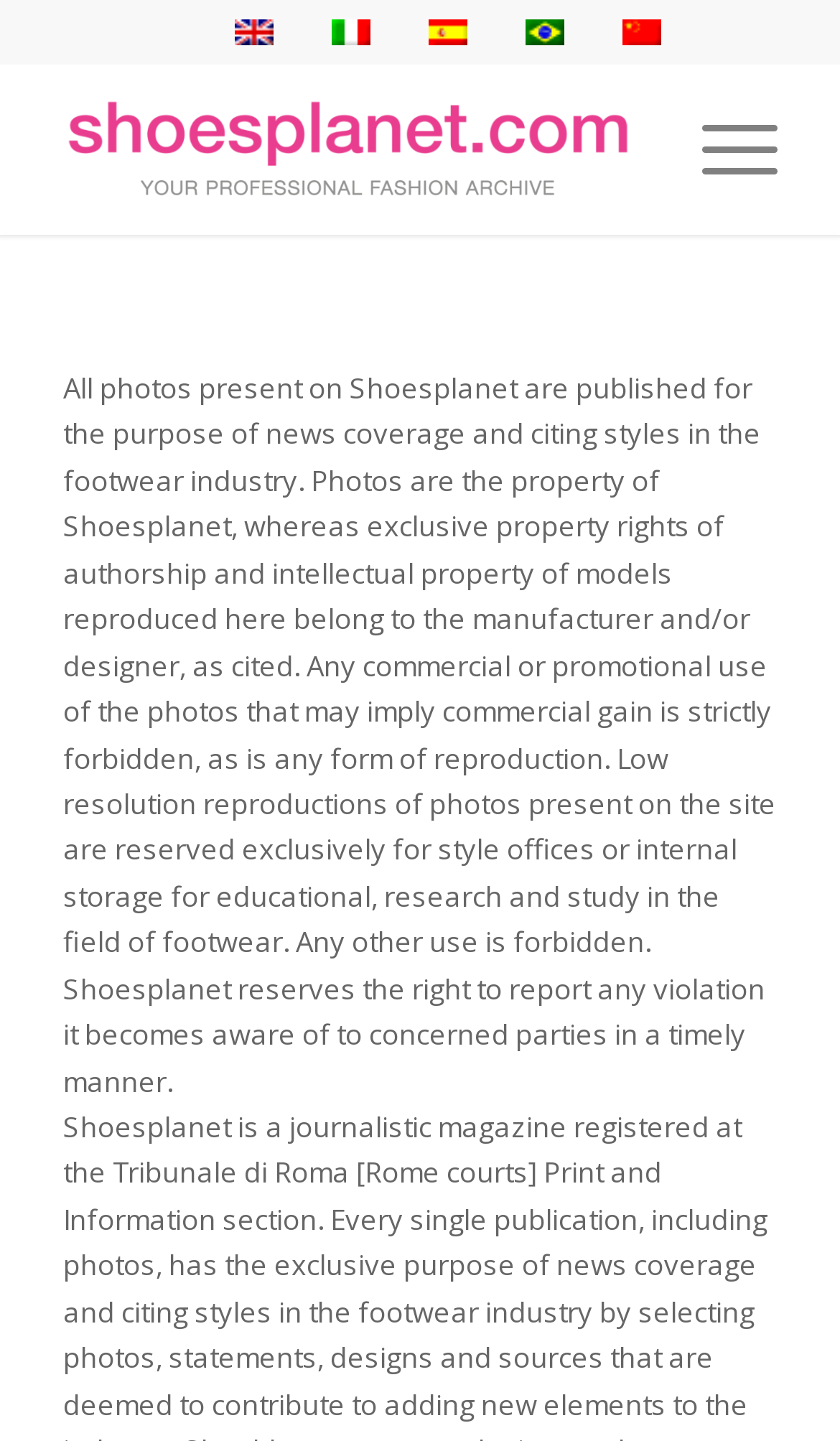Given the description "简体中文	Chinese (Simplified)	zh-hans", provide the bounding box coordinates of the corresponding UI element.

[0.737, 0.012, 0.788, 0.034]